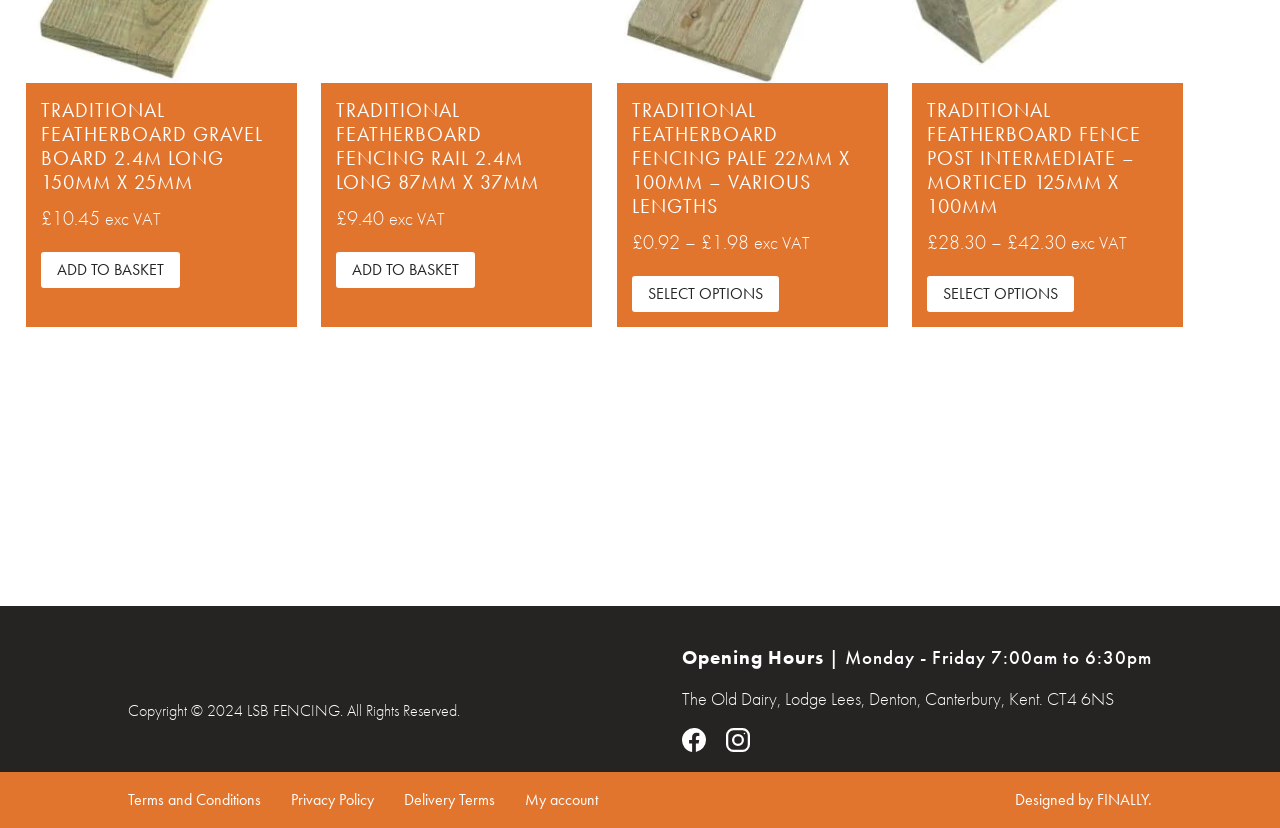Locate the bounding box coordinates of the element that should be clicked to fulfill the instruction: "View Terms and Conditions".

[0.1, 0.953, 0.204, 0.979]